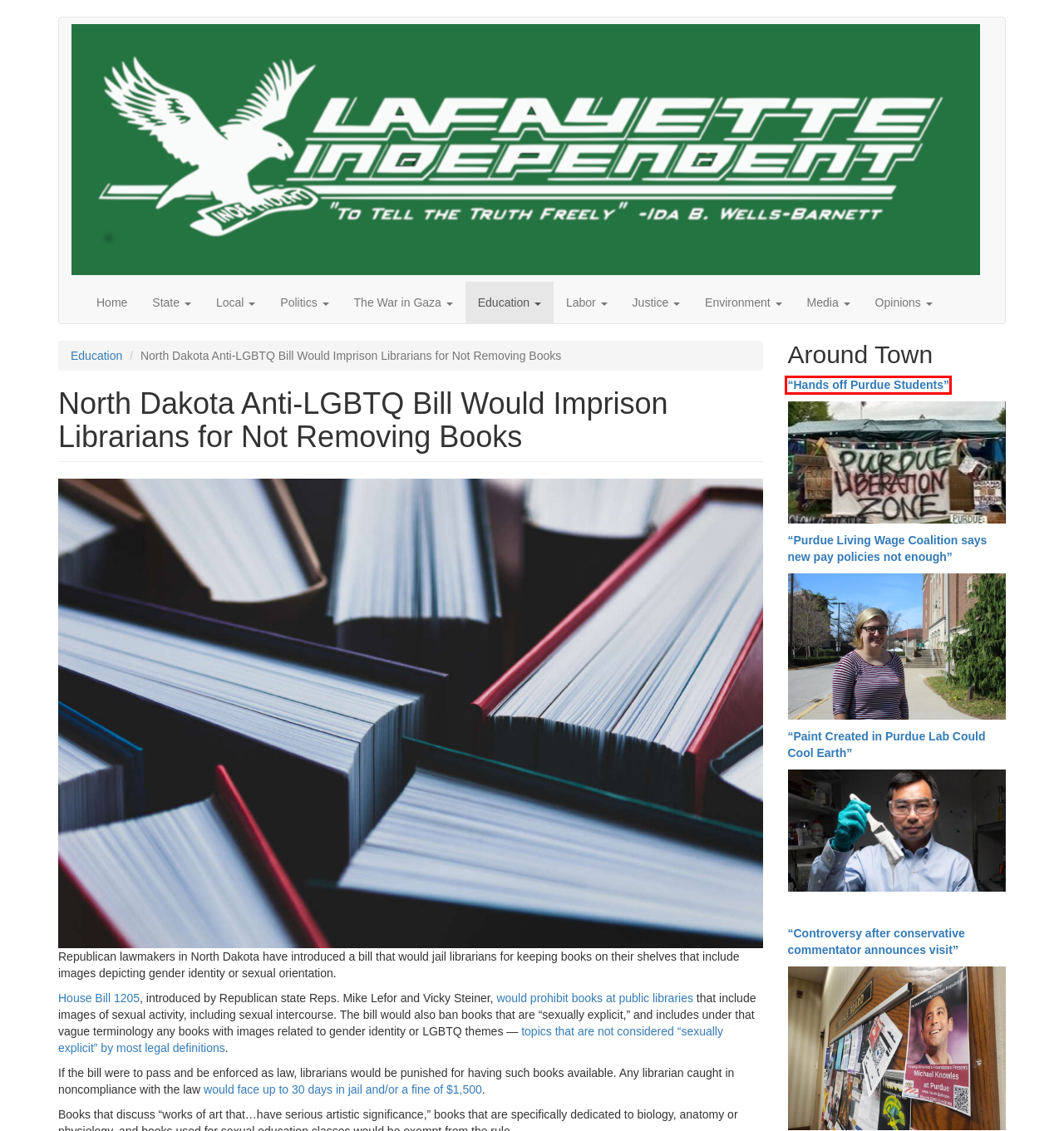Look at the screenshot of a webpage, where a red bounding box highlights an element. Select the best description that matches the new webpage after clicking the highlighted element. Here are the candidates:
A. Paint Created in Purdue Lab Could Cool Earth | www.lafayetteindependent.org
B. Controversy after conservative commentator announces visit | www.lafayetteindependent.org
C. Purdue Living Wage Coalition says new pay policies not enough | www.lafayetteindependent.org
D. Purdue Students, Staff, and Faculty Speak out for a Living Wage | www.lafayetteindependent.org
E. Purdue Greek Life Responds to Reports of Increased Sexual Assault  | www.lafayetteindependent.org
F. Hands Off Purdue Students! | www.lafayetteindependent.org
G. Purdue responds to Daniels' letter | www.lafayetteindependent.org
H. Tippecanoe County Council: Financial Stewards for the County | www.lafayetteindependent.org

F